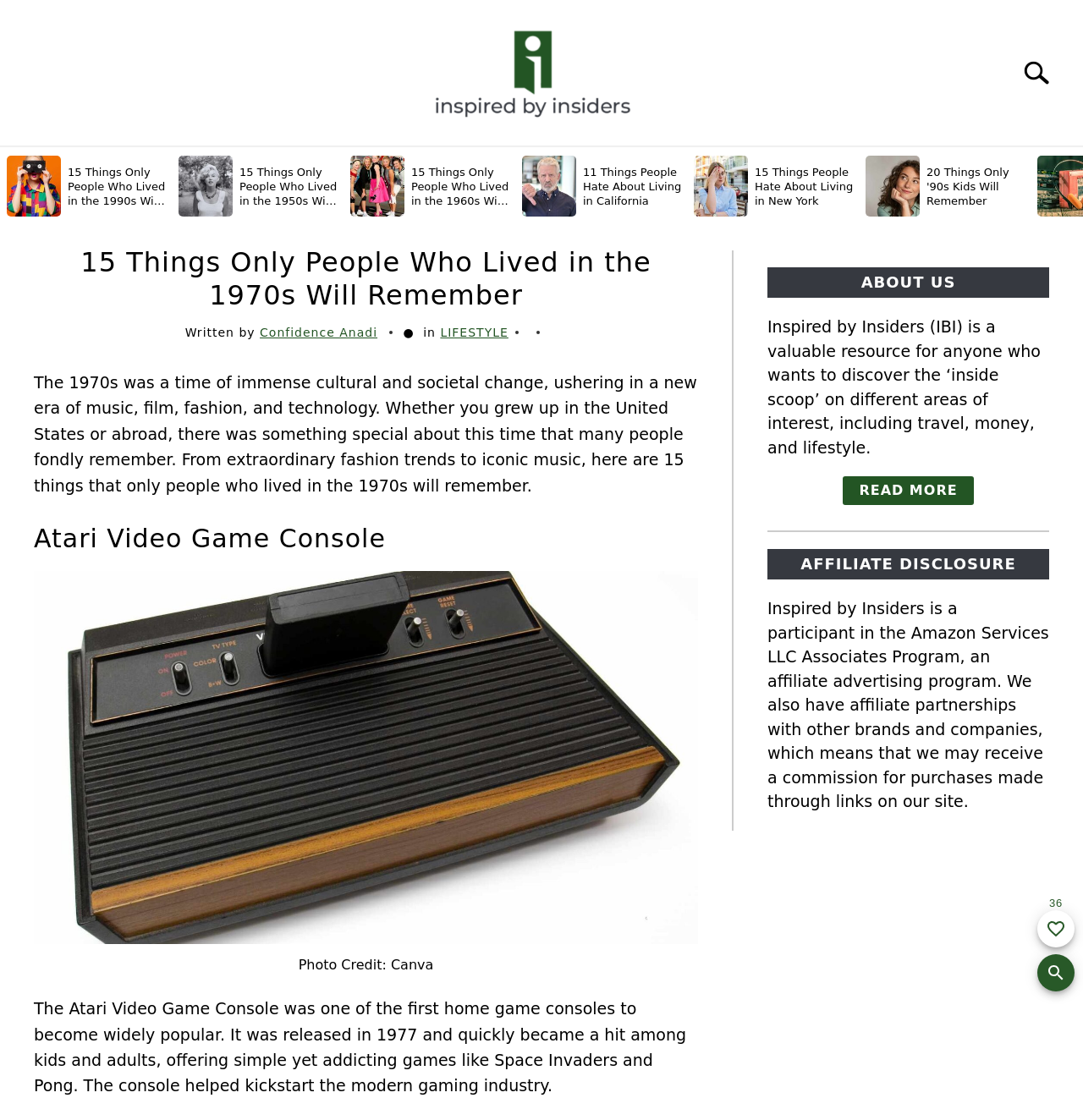Examine the screenshot and answer the question in as much detail as possible: How many times has this page been favorited?

The webpage displays a label that says 'This page has been favorited 36 times', indicating the number of times users have favorited the page.